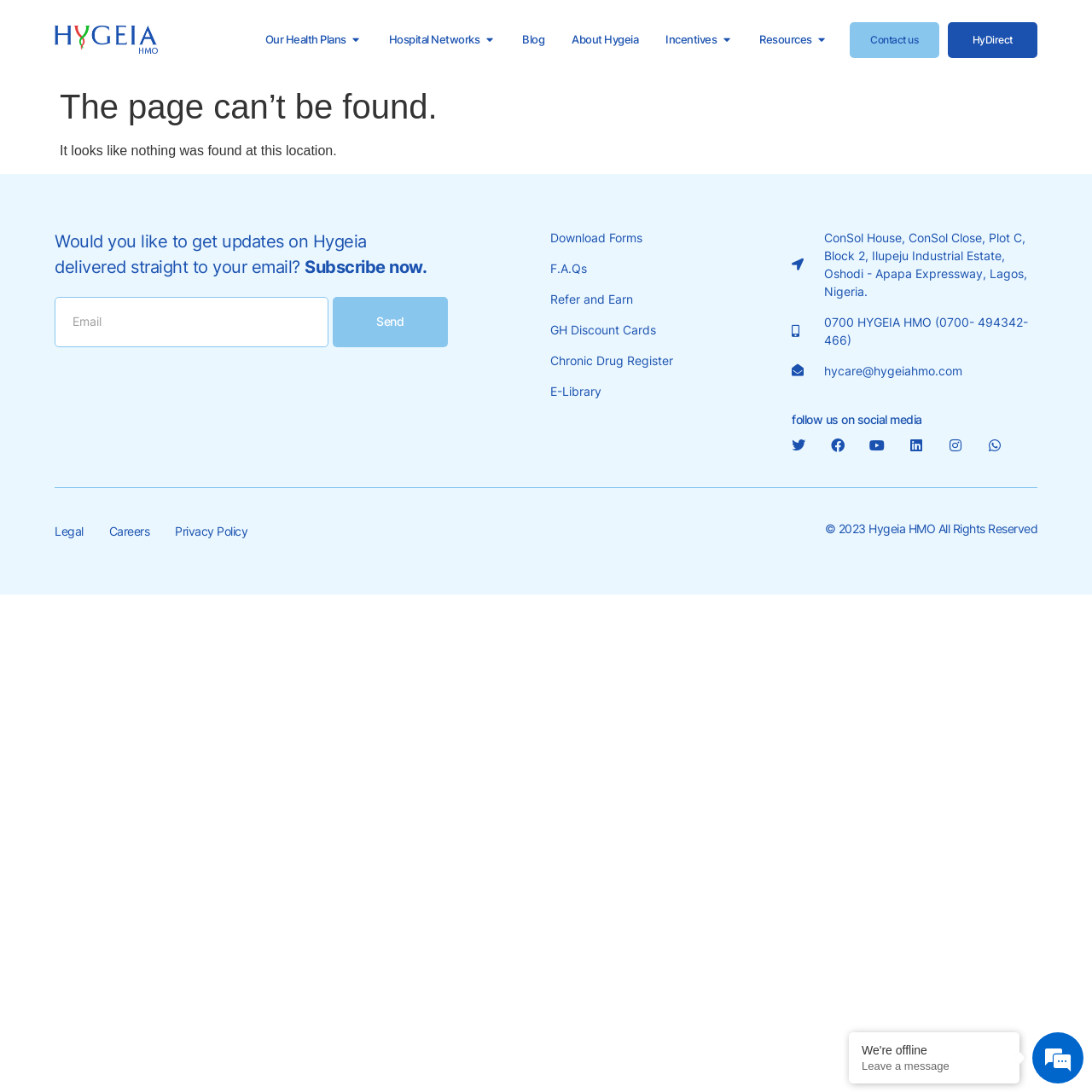Using the element description: "GH Discount Cards", determine the bounding box coordinates. The coordinates should be in the format [left, top, right, bottom], with values between 0 and 1.

[0.5, 0.293, 0.725, 0.31]